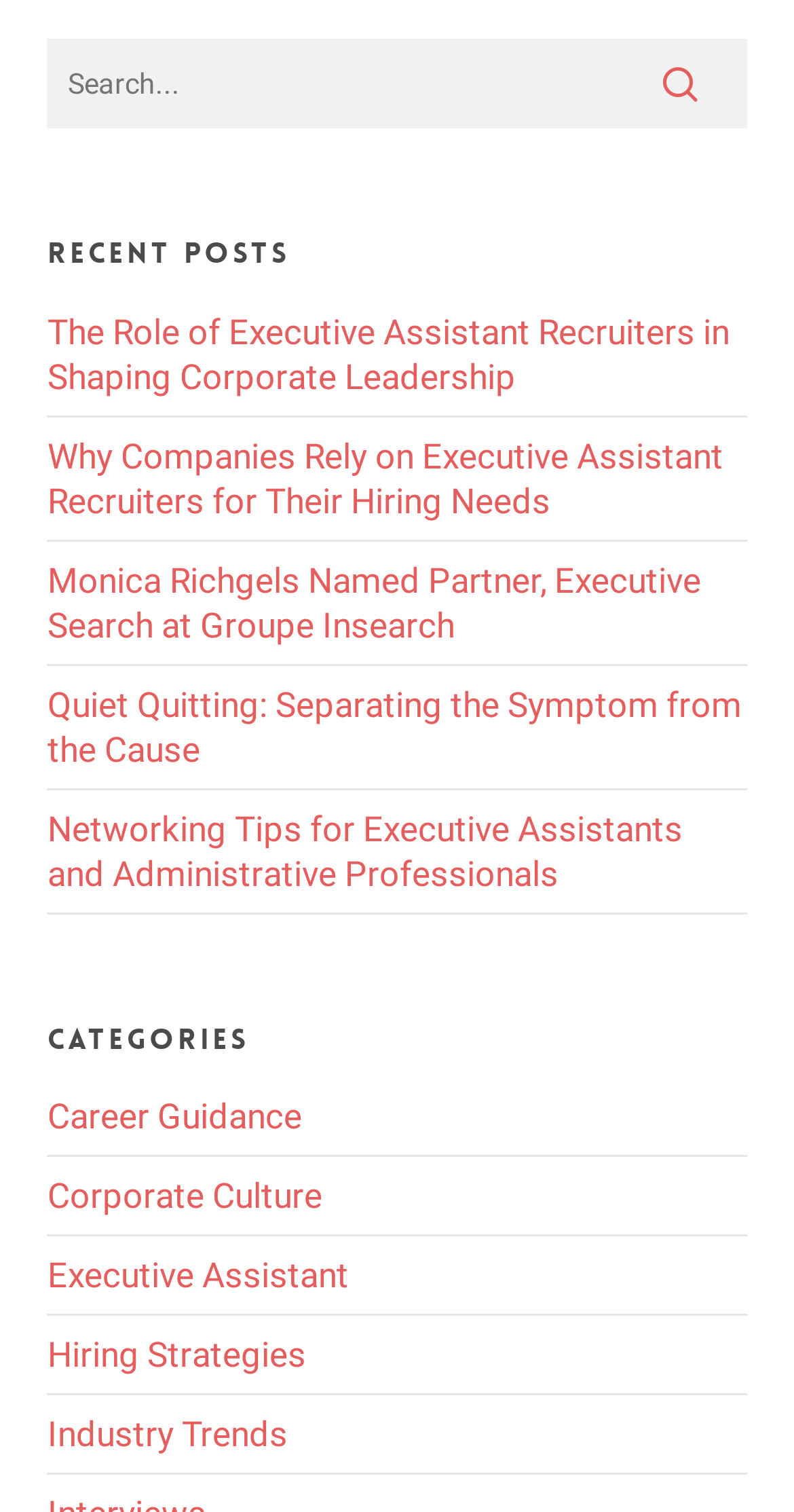Locate the bounding box coordinates of the element that needs to be clicked to carry out the instruction: "click the link about quiet quitting". The coordinates should be given as four float numbers ranging from 0 to 1, i.e., [left, top, right, bottom].

[0.06, 0.452, 0.934, 0.509]